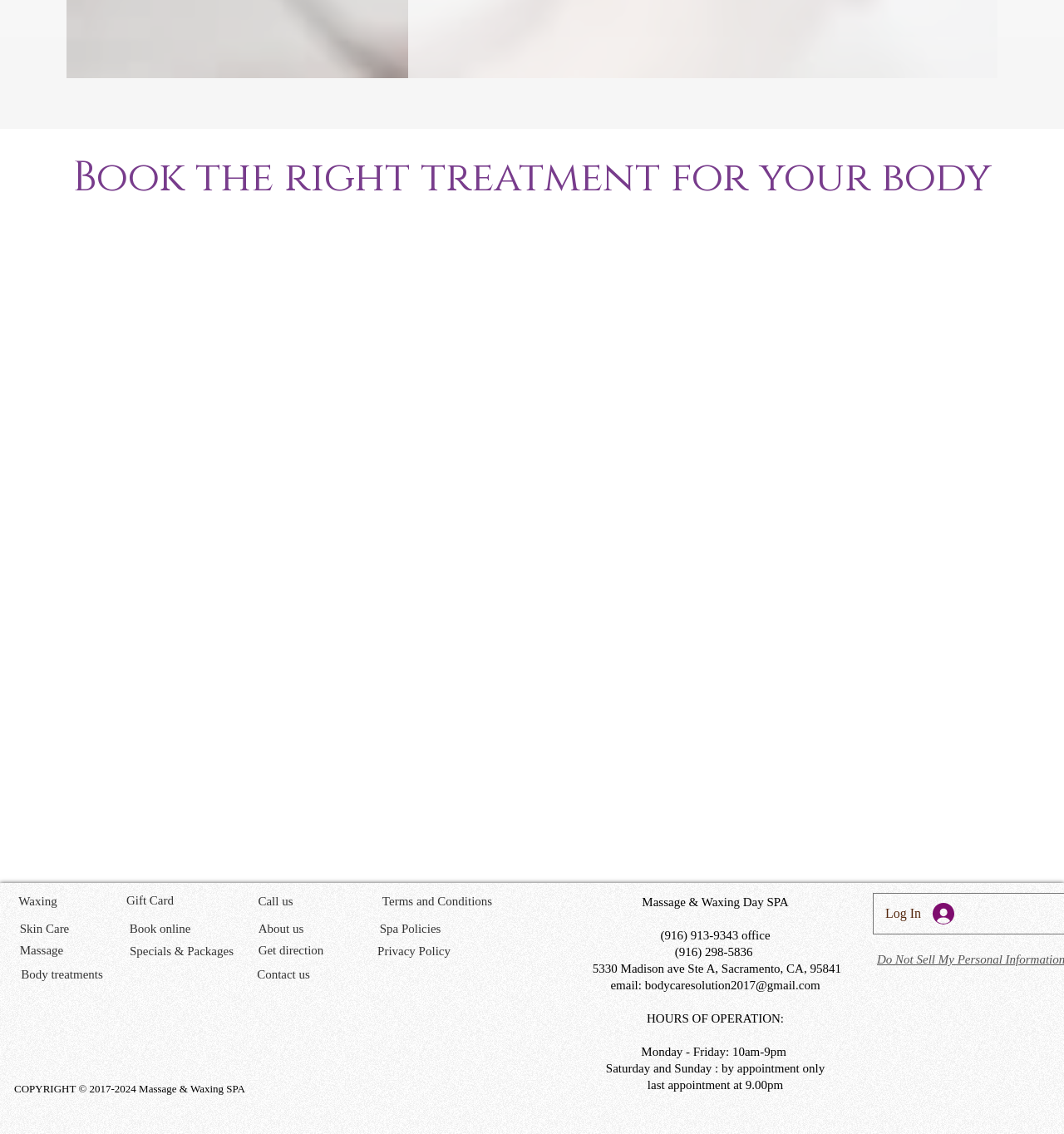Can you show the bounding box coordinates of the region to click on to complete the task described in the instruction: "Get direction"?

[0.238, 0.826, 0.309, 0.85]